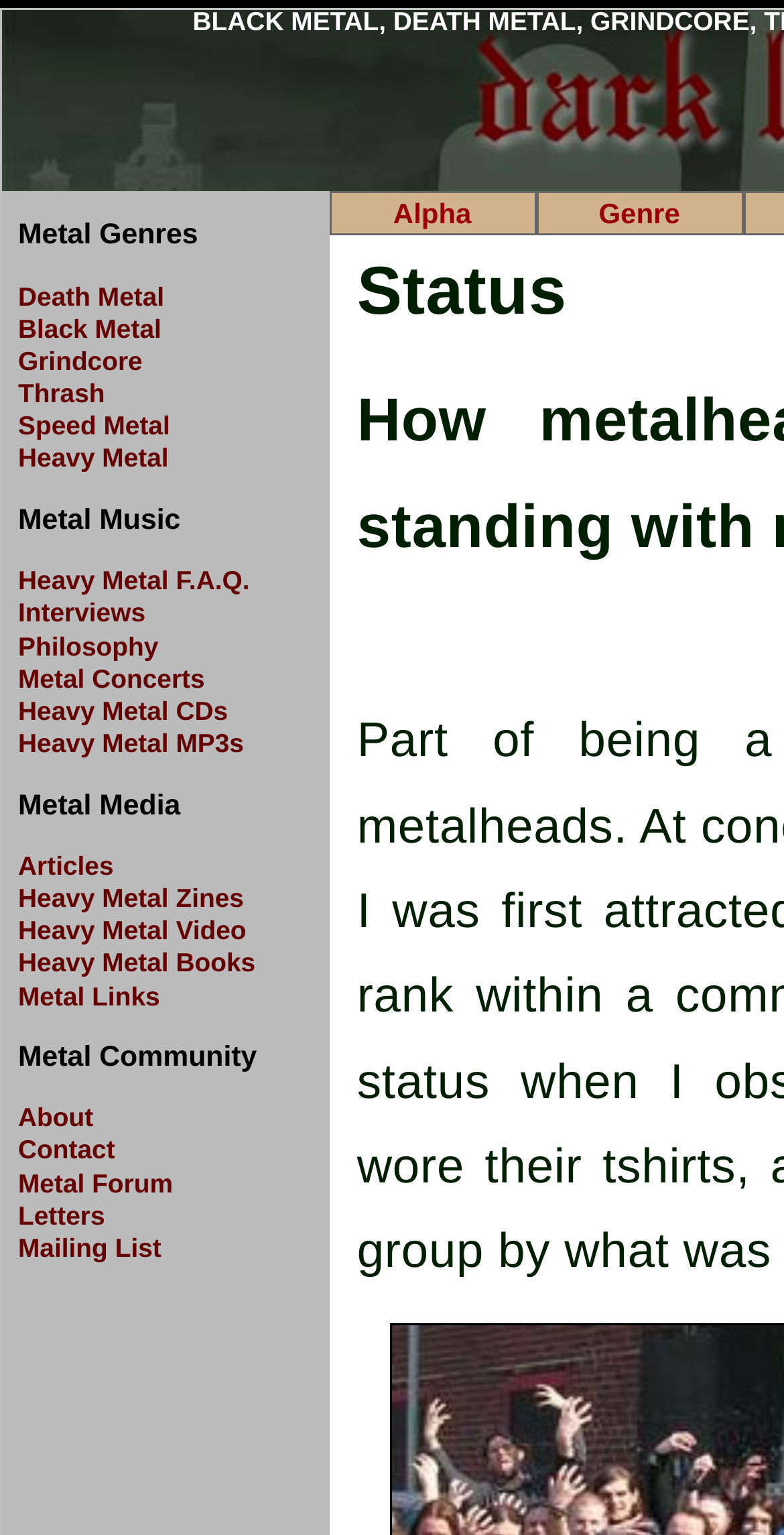What is the last item in the 'Metal Community' category?
Please provide a detailed and comprehensive answer to the question.

By examining the links under the 'Metal Community' category, we can see that the last item is 'Mailing List', which is a link located below the StaticText element 'Metal Community'.